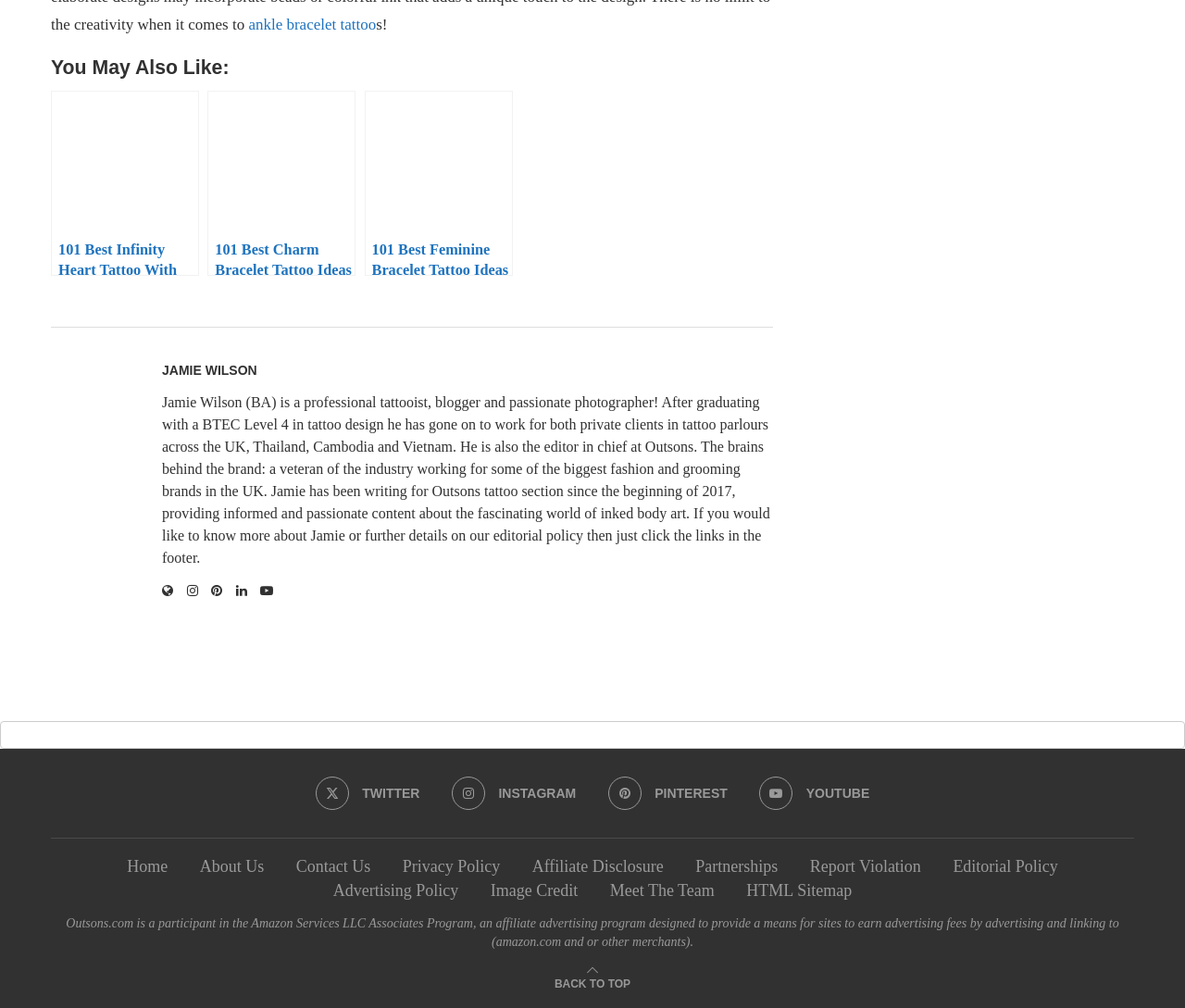Bounding box coordinates should be in the format (top-left x, top-left y, bottom-right x, bottom-right y) and all values should be floating point numbers between 0 and 1. Determine the bounding box coordinate for the UI element described as: Joyful Purpose Podcast

None